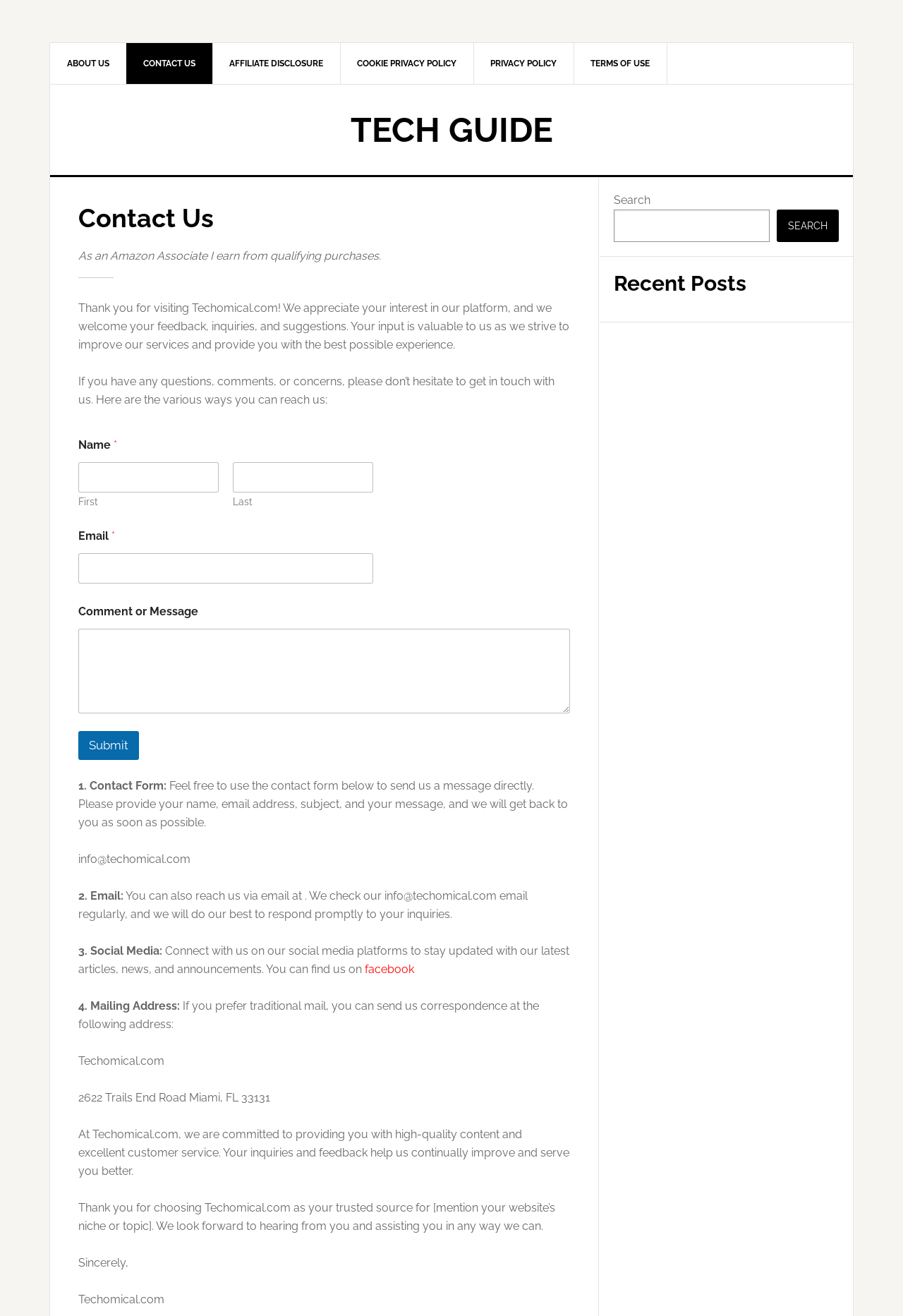What is the email address to reach the website administrators?
Please analyze the image and answer the question with as much detail as possible.

The email address provided on the webpage to reach the website administrators is info@techomical.com, which is checked regularly to respond promptly to inquiries.